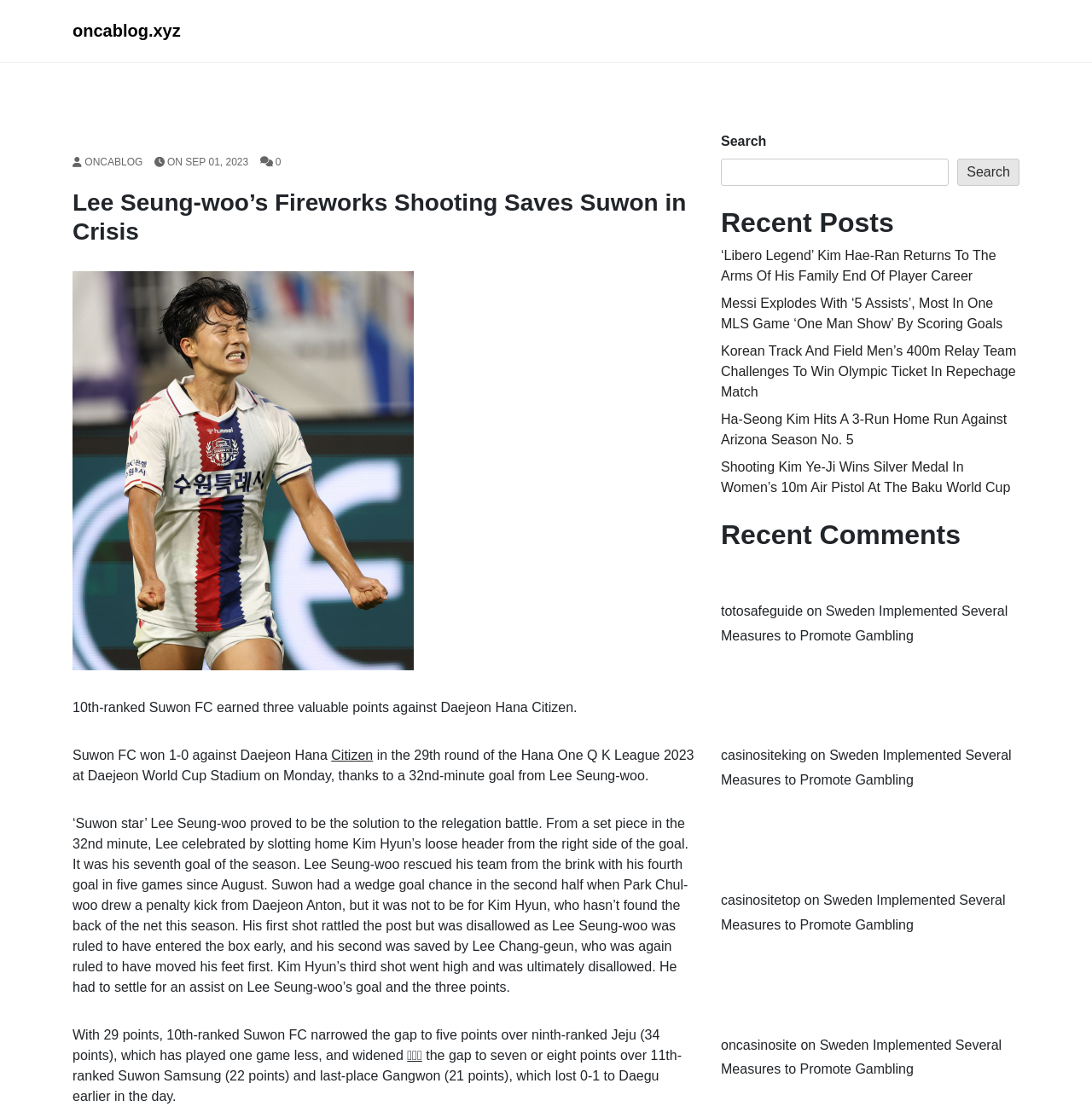Please provide a brief answer to the question using only one word or phrase: 
How many points does Suwon FC have?

29 points